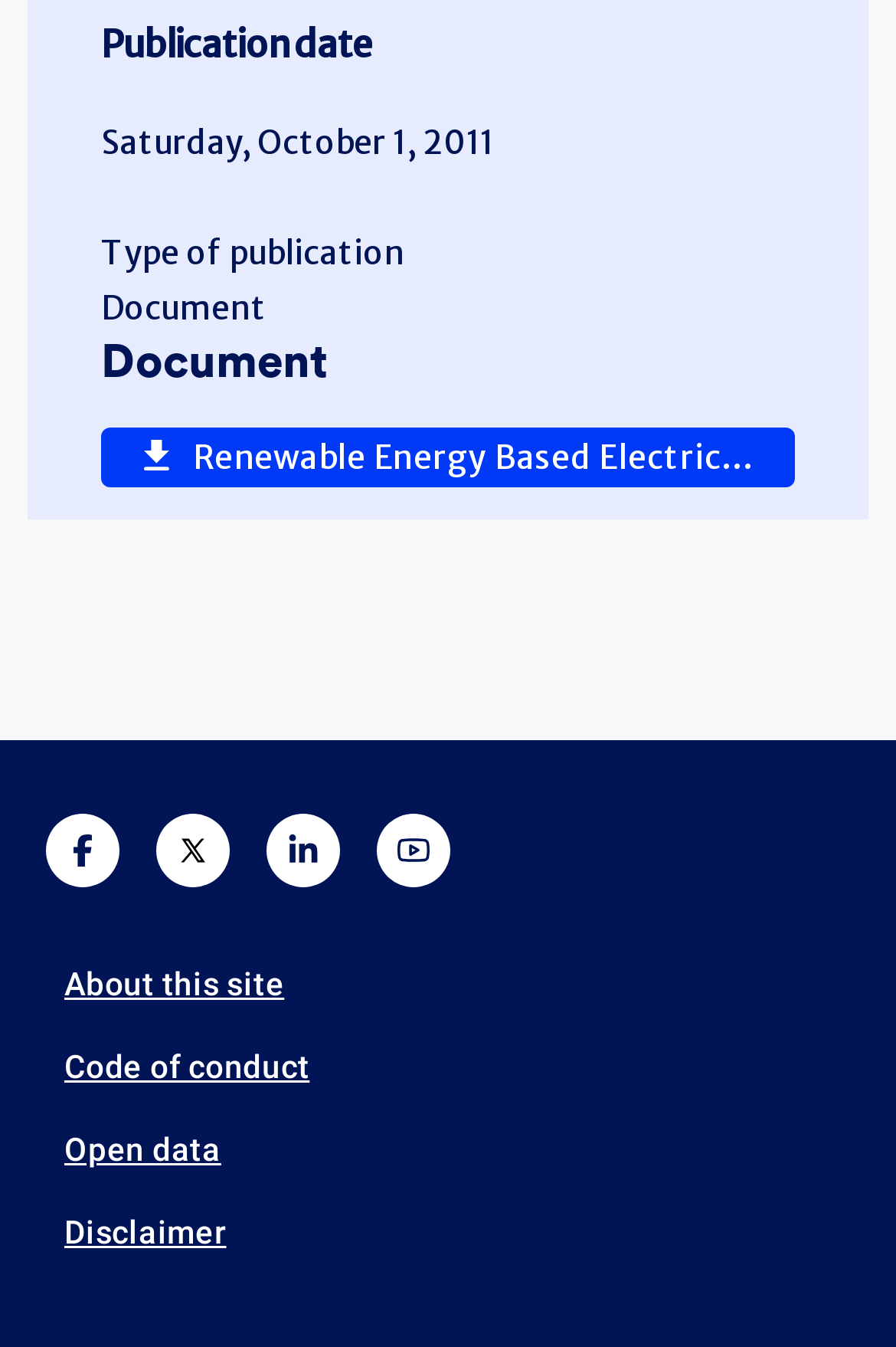What is the publication date of the document?
Provide a detailed and extensive answer to the question.

I found the publication date by looking at the 'Publication date' label, which is followed by a time element containing the text 'Saturday, October 1, 2011'.